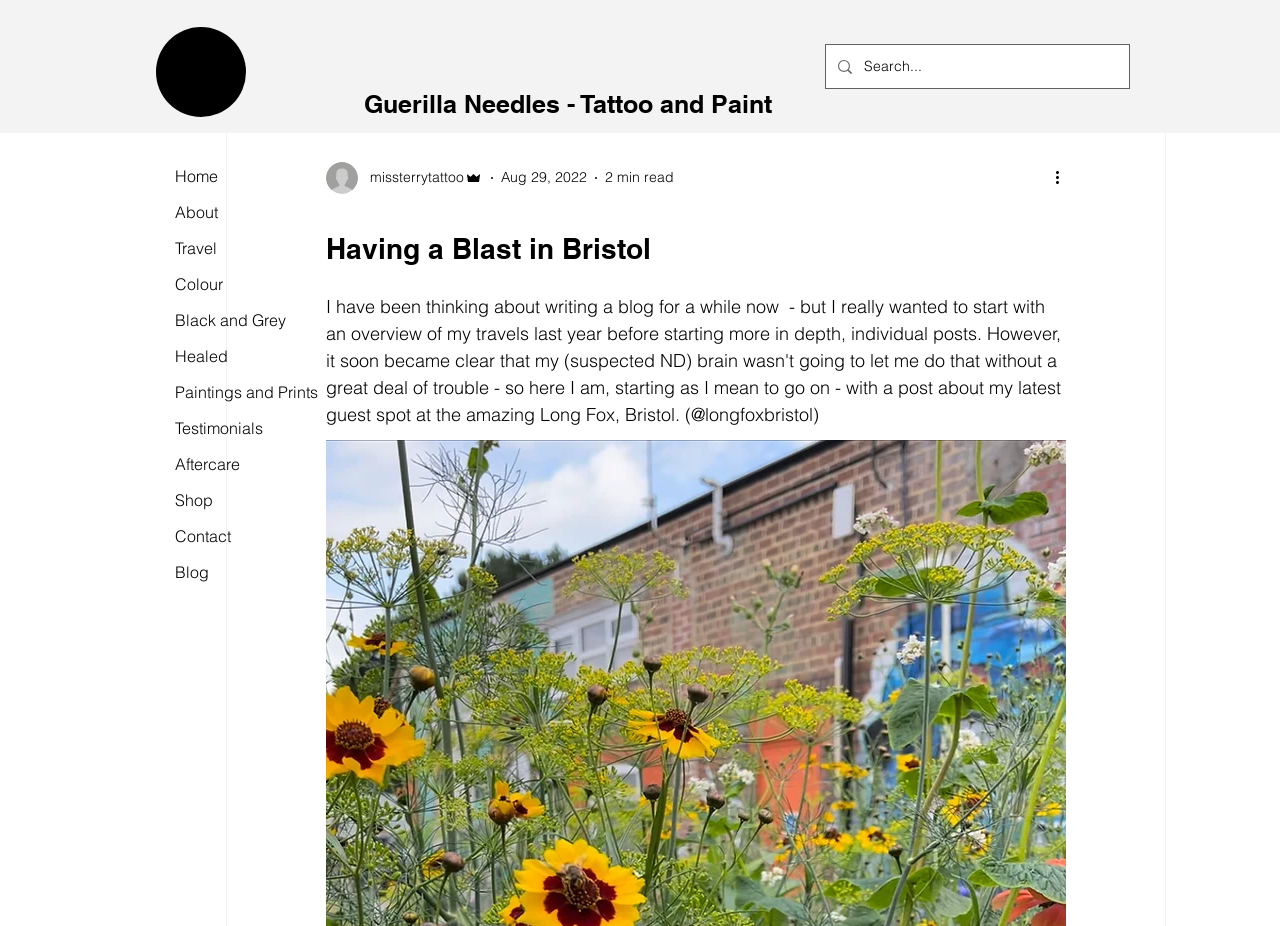Respond to the question below with a single word or phrase: What is the author's username?

missterrytattoo